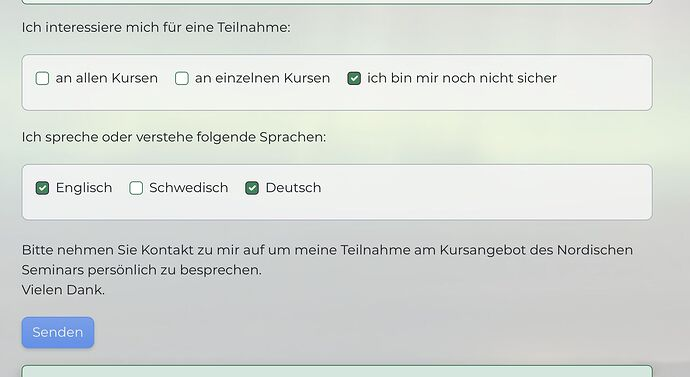Using the details in the image, give a detailed response to the question below:
What is the purpose of the text area?

The text area is provided for the user to request further contact regarding their participation in the Nordic seminar offerings, as indicated by the prompt.